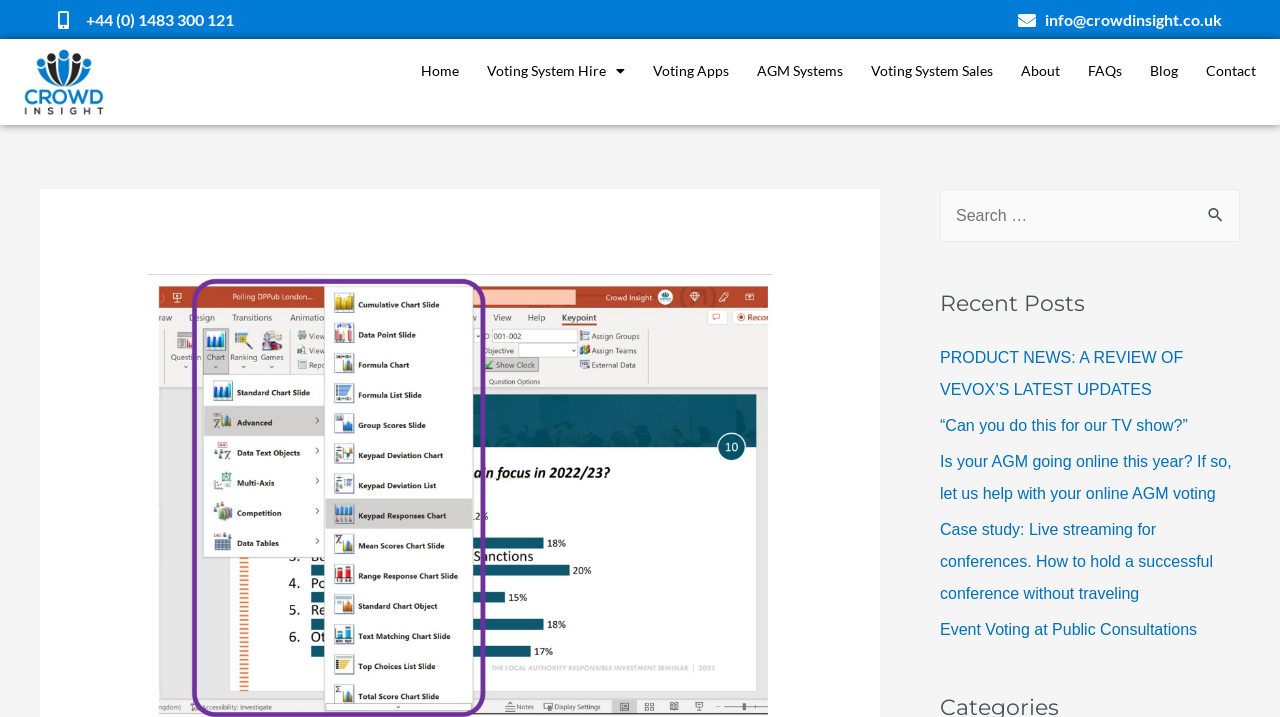Determine the bounding box coordinates of the UI element that matches the following description: "Event Voting at Public Consultations". The coordinates should be four float numbers between 0 and 1 in the format [left, top, right, bottom].

[0.734, 0.866, 0.935, 0.89]